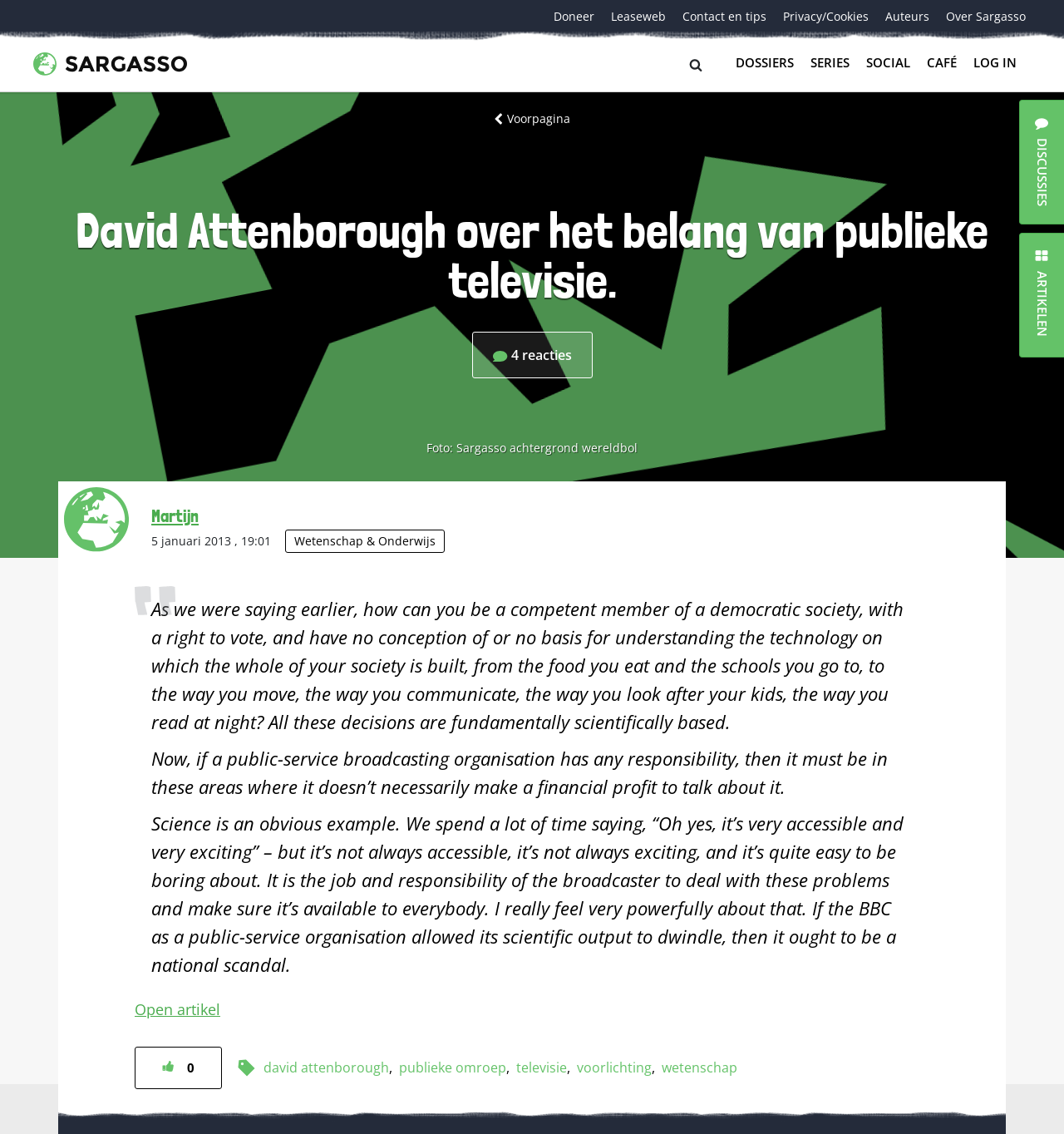Provide the bounding box for the UI element matching this description: "CarCaptain Article Blog".

None